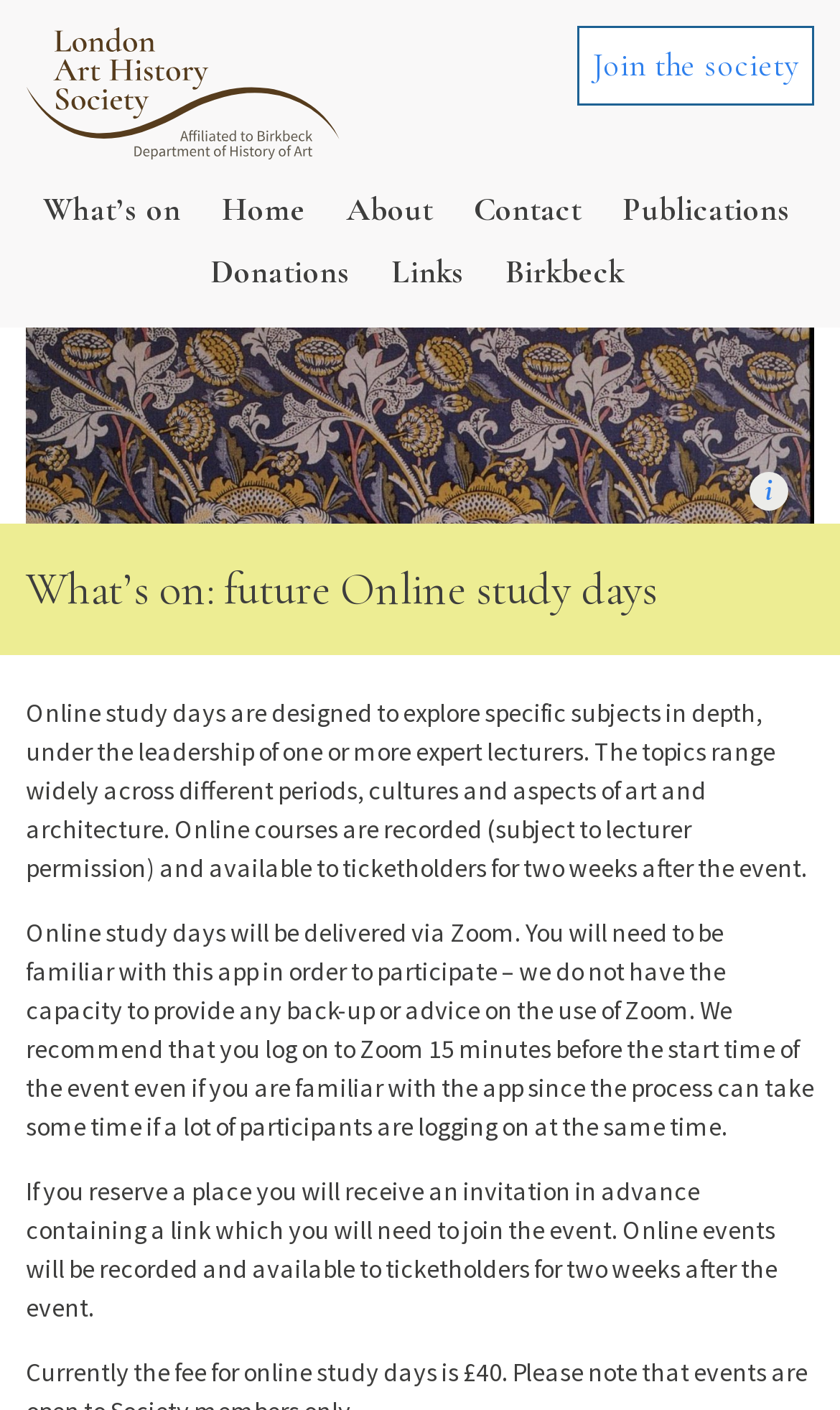What do participants need to do 15 minutes before the event?
Based on the visual, give a brief answer using one word or a short phrase.

Log on to Zoom